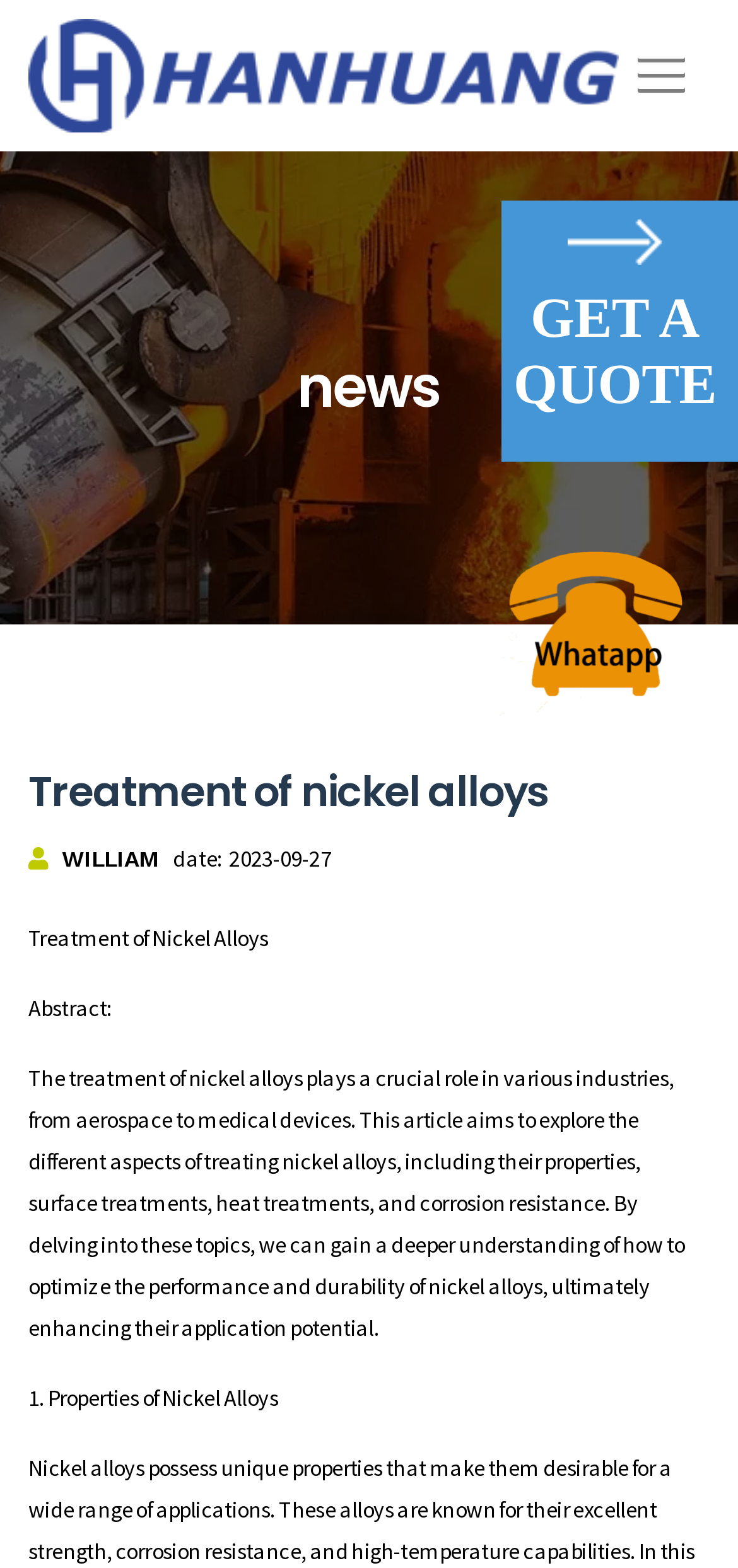What is the purpose of the 'GET A QUOTE' link?
Using the image as a reference, answer the question with a short word or phrase.

To get a quote